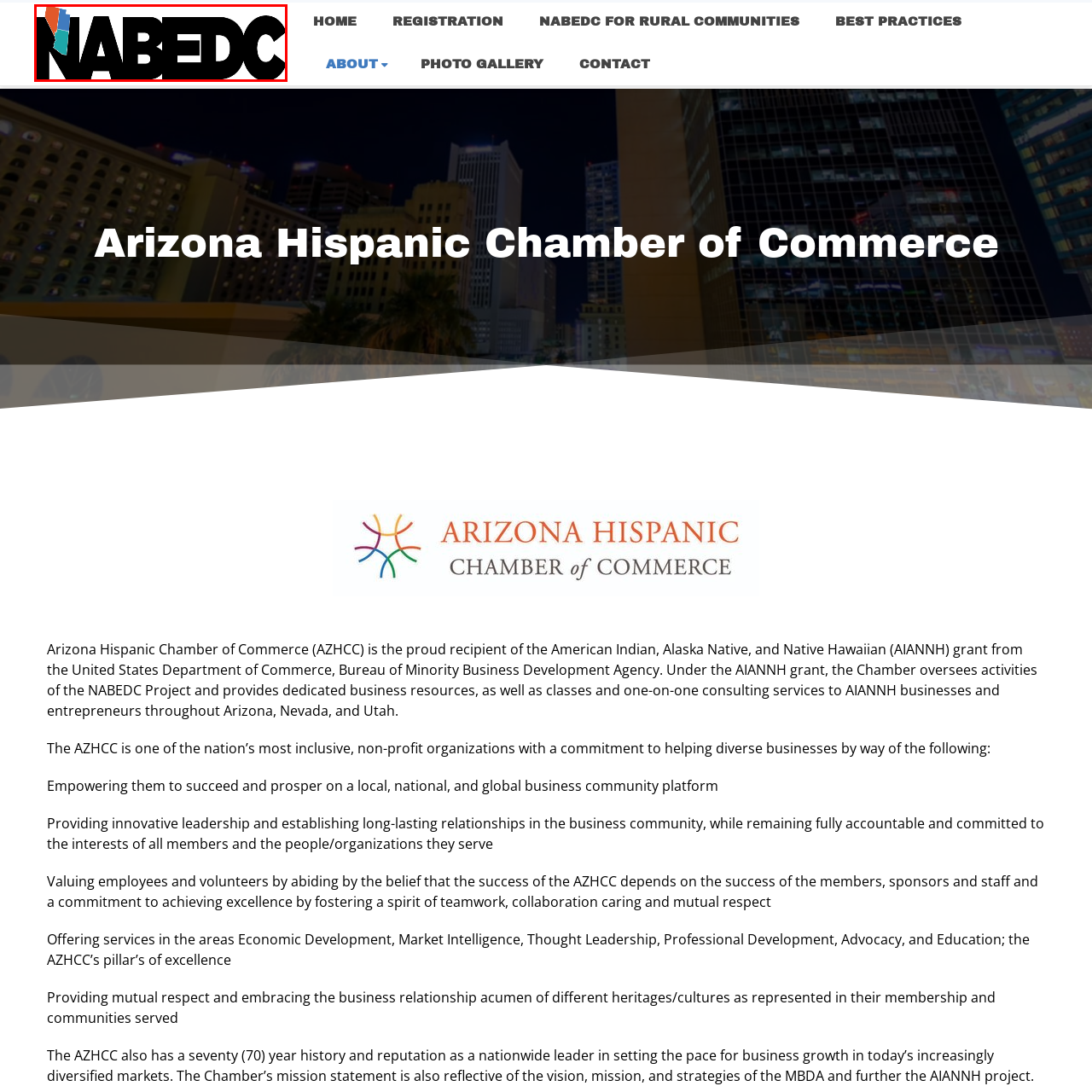Describe the scene captured within the highlighted red boundary in great detail.

The image prominently features the logo for the NABEDC (National Alliance for Business, Economic Development, and Community). The logo combines bold lettering with a vibrant graphic element in the upper left corner, showcasing a series of colorful segments arranged in a staggered manner. This design symbolizes diversity and inclusivity, reflective of the organization’s mission to empower diverse business communities. NABEDC is affiliated with the Arizona Hispanic Chamber of Commerce, which aims to provide essential resources and support for entrepreneurs across various regions, including Arizona, Nevada, and Utah. The logo serves as a visual representation of the organization's commitment to fostering economic development and collaboration within minority business sectors.